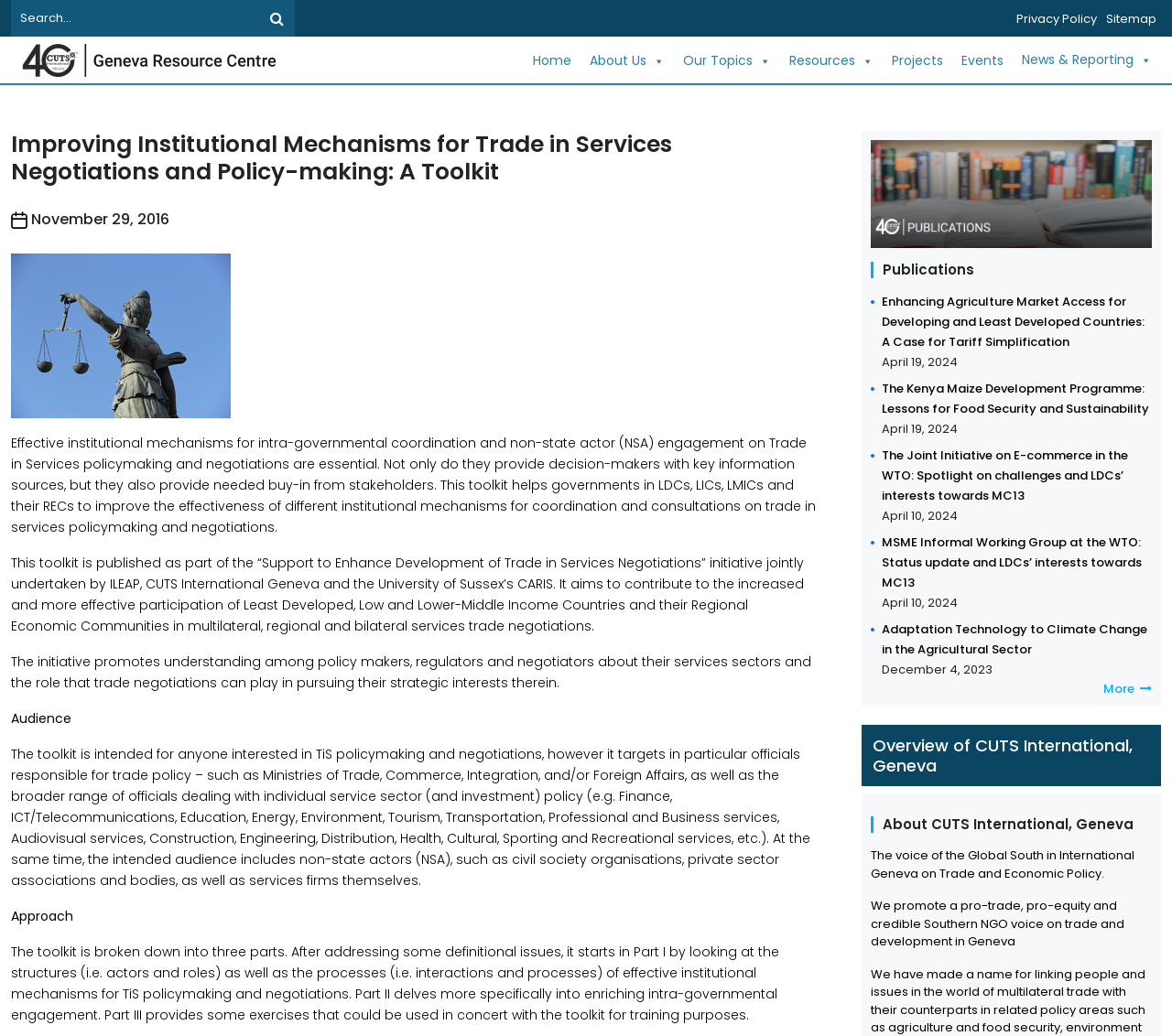Please identify the bounding box coordinates of the area that needs to be clicked to follow this instruction: "Search for something".

[0.009, 0.0, 0.221, 0.035]